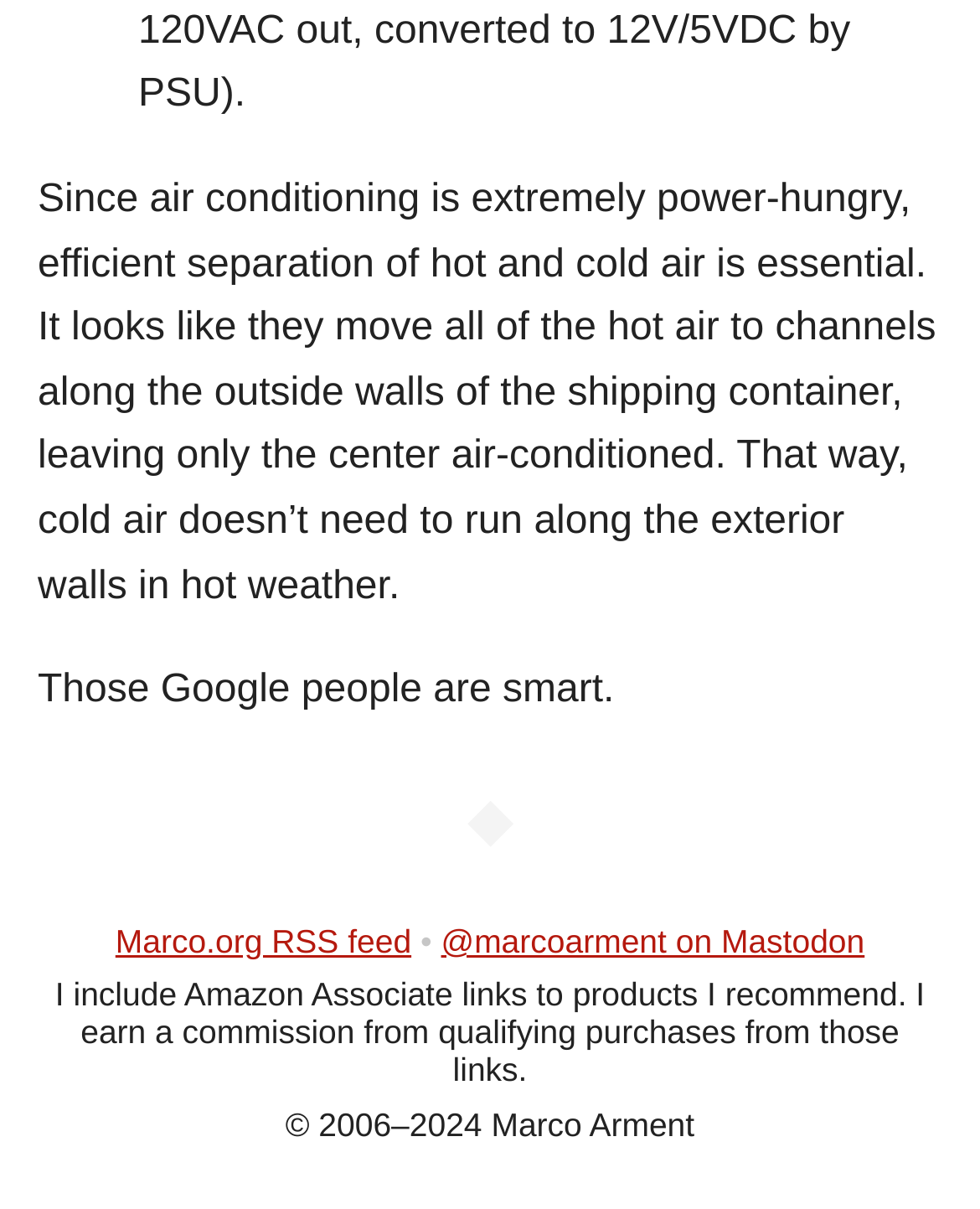Give a one-word or one-phrase response to the question:
What is the topic of the main text?

Air conditioning